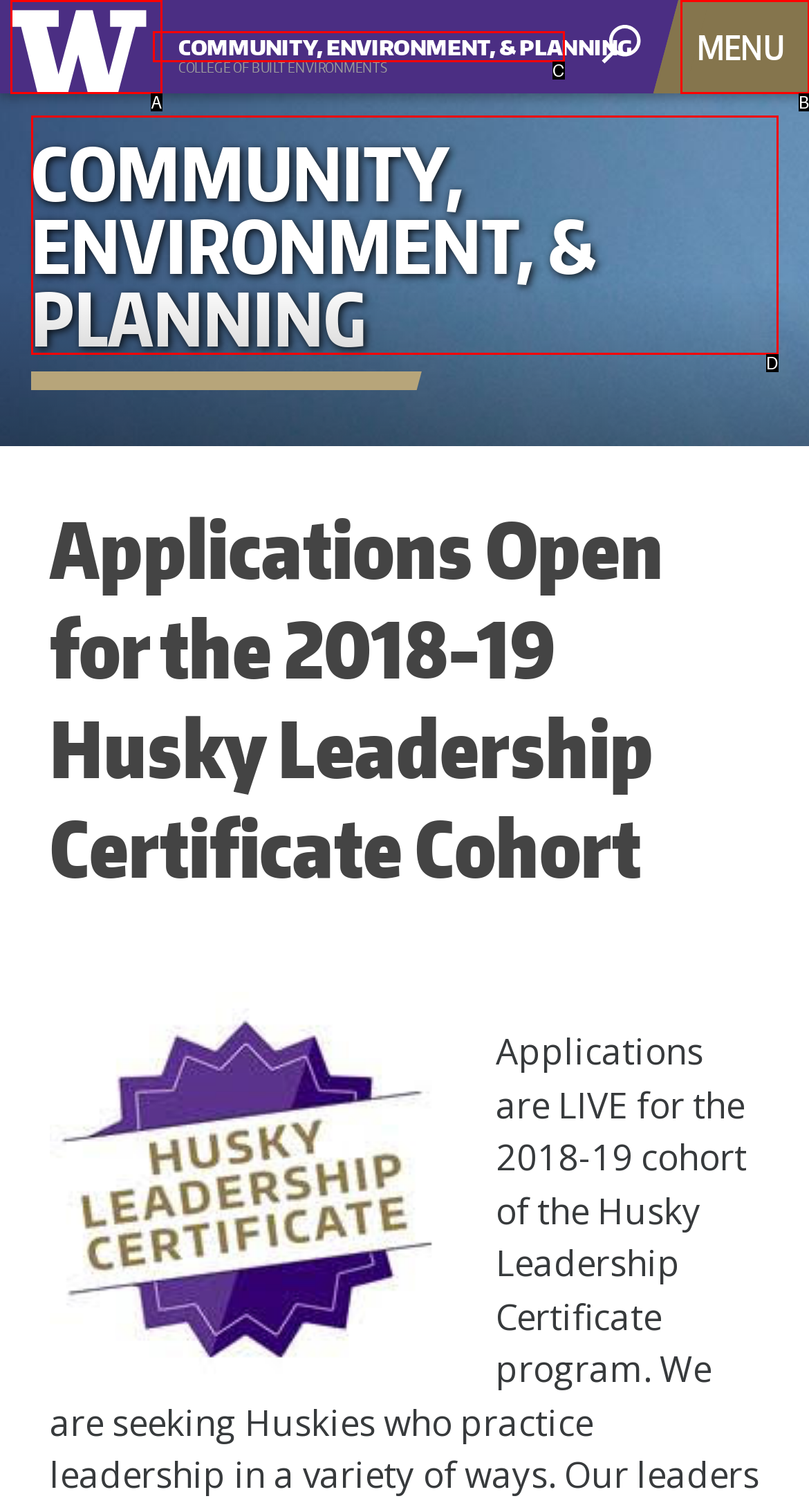Given the description: Community, Environment, & Planning, select the HTML element that best matches it. Reply with the letter of your chosen option.

D